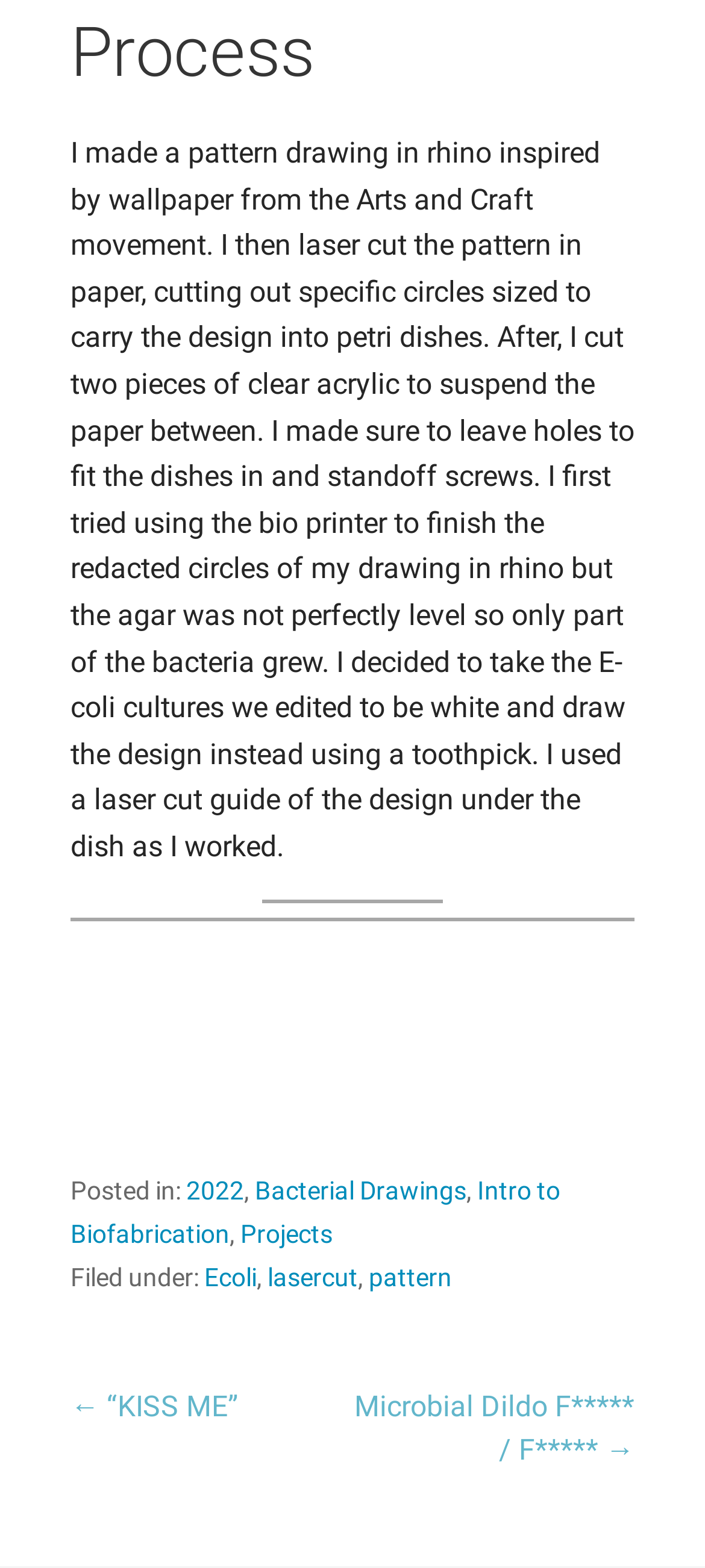What is the purpose of the clear acrylic pieces? Based on the image, give a response in one word or a short phrase.

To suspend the paper